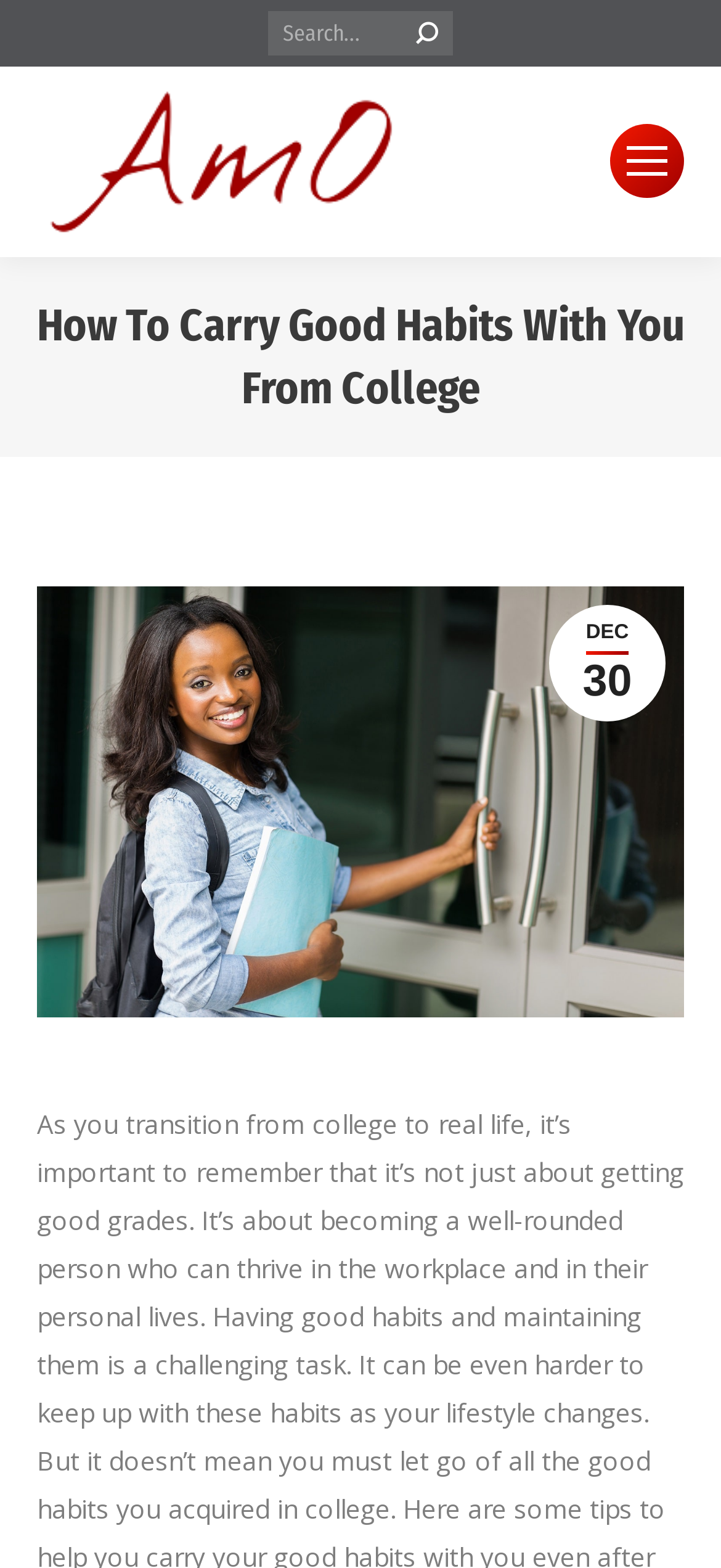Bounding box coordinates should be in the format (top-left x, top-left y, bottom-right x, bottom-right y) and all values should be floating point numbers between 0 and 1. Determine the bounding box coordinate for the UI element described as: parent_node: Search:

[0.577, 0.007, 0.608, 0.035]